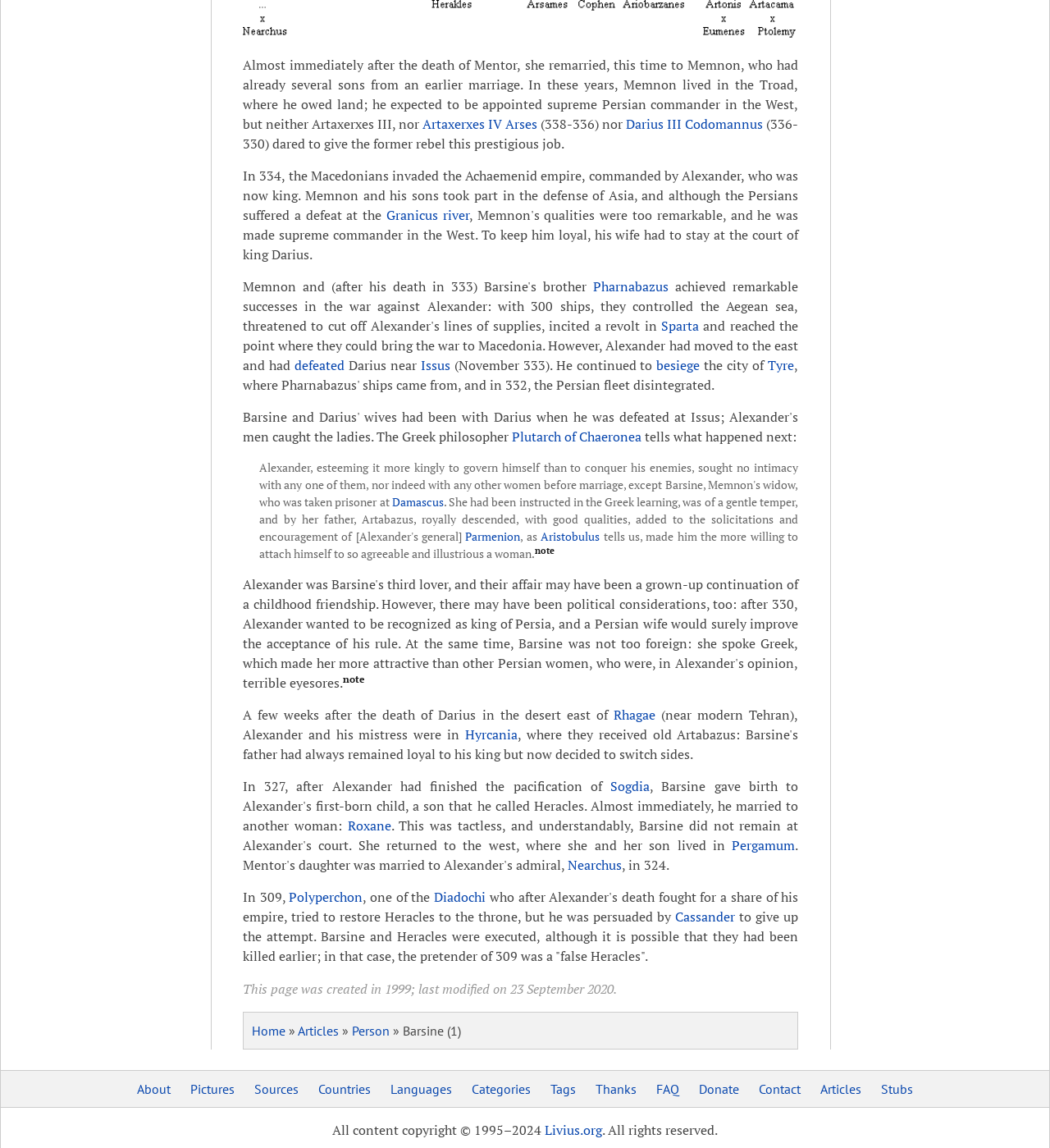Determine the bounding box coordinates for the clickable element to execute this instruction: "Follow the link to learn about Darius III Codomannus". Provide the coordinates as four float numbers between 0 and 1, i.e., [left, top, right, bottom].

[0.596, 0.1, 0.727, 0.116]